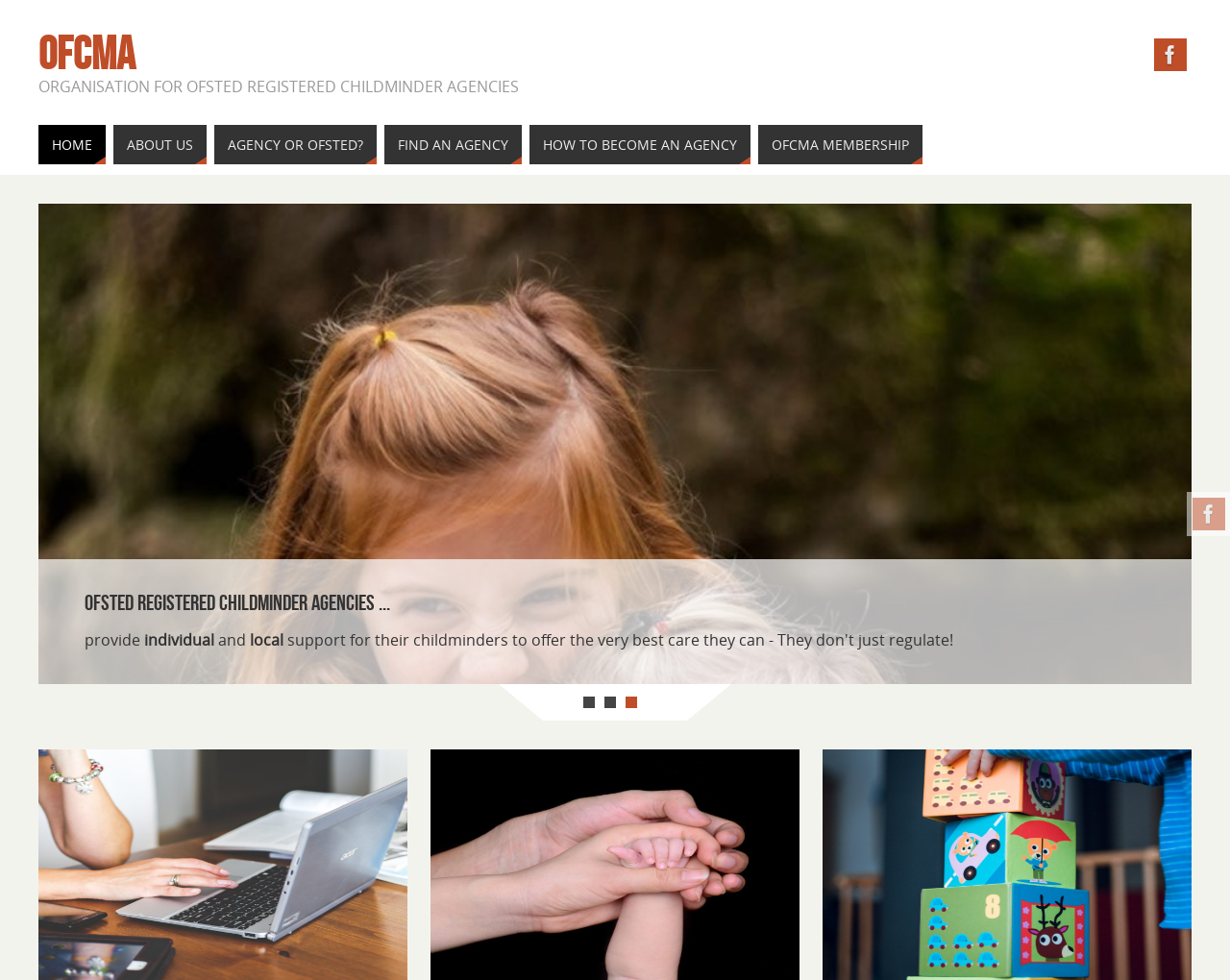Create an elaborate caption for the webpage.

The webpage is about the Organisation for OFSTED registered childminder agencies (OFCMA). At the top right corner, there are two Facebook links, each accompanied by a Facebook icon. Below these icons, the OFCMA logo and title are displayed prominently. 

Underneath the logo, there is a horizontal navigation menu with six links: HOME, ABOUT US, AGENCY OR OFSTED?, FIND AN AGENCY, HOW TO BECOME AN AGENCY, and OFCMA MEMBERSHIP. 

Further down, there is a large section that takes up most of the page. It starts with a heading that reads "Ofsted Registered Childminder Agencies..." and is followed by a paragraph of text that describes the agencies, mentioning that they provide individual and local support. 

At the bottom of the page, there is a table with three links labeled "1", "2", and "3", which are likely pagination links.